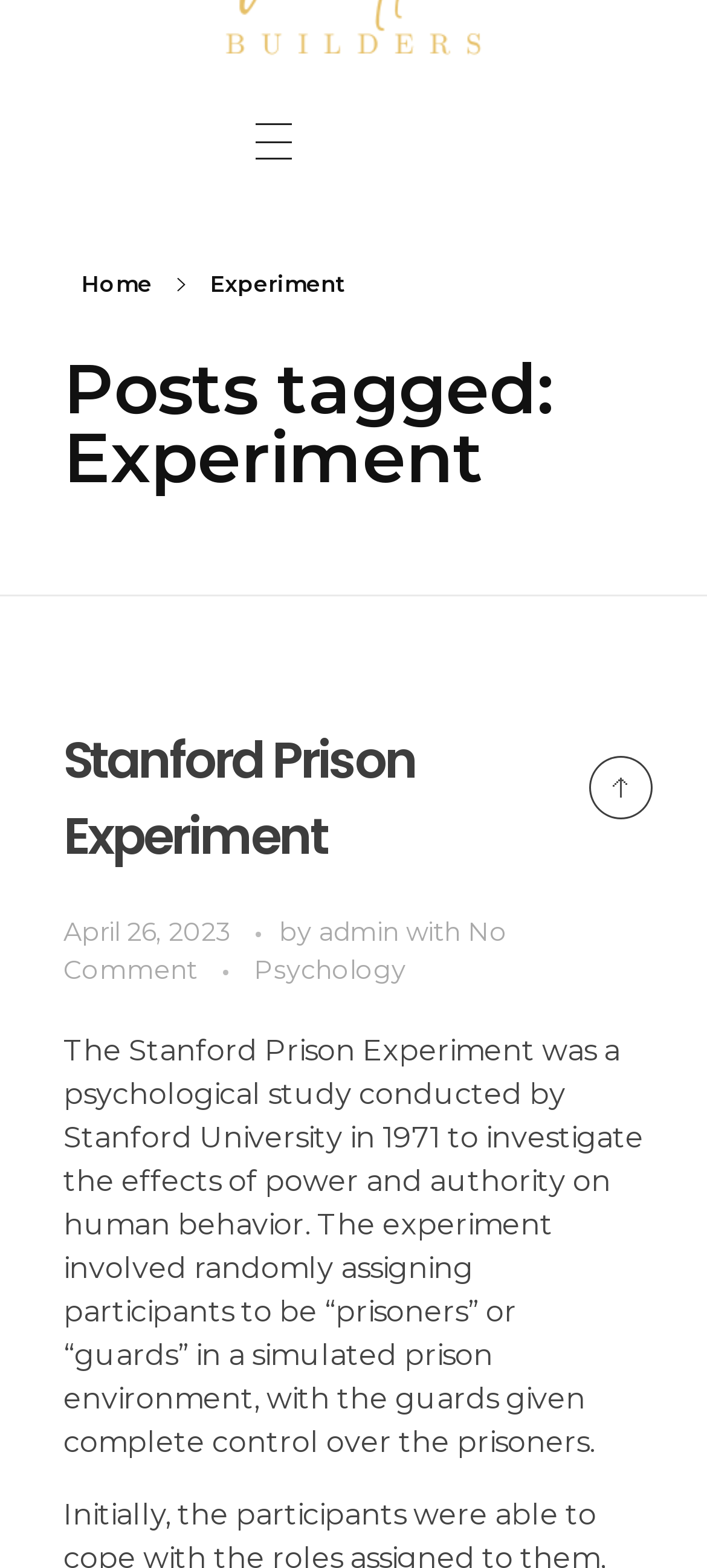Based on the element description, predict the bounding box coordinates (top-left x, top-left y, bottom-right x, bottom-right y) for the UI element in the screenshot: ANIMALS OF A BASE NATURE

None